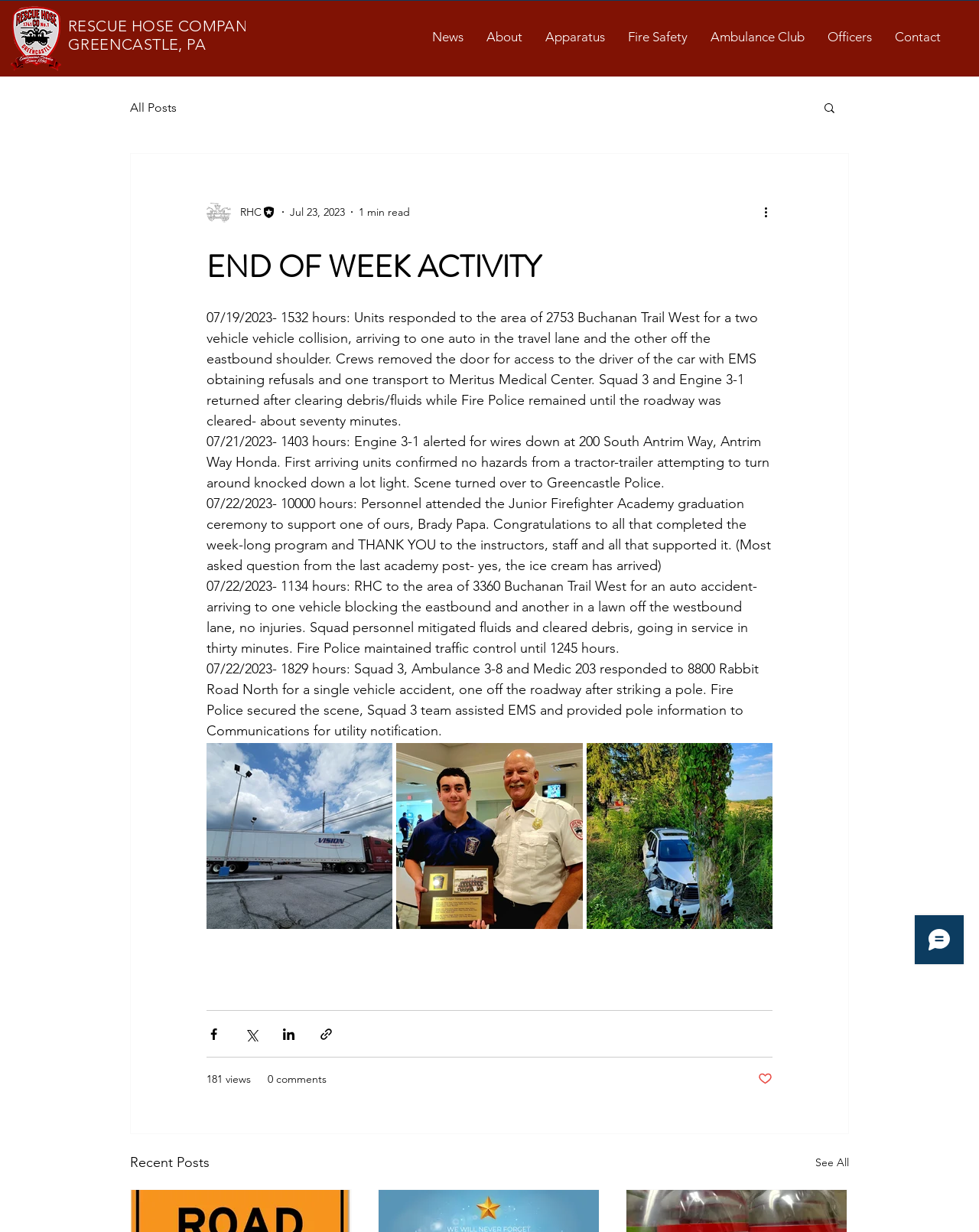What is the purpose of the Squad 3 team?
Based on the screenshot, provide your answer in one word or phrase.

mitigated fluids and cleared debris